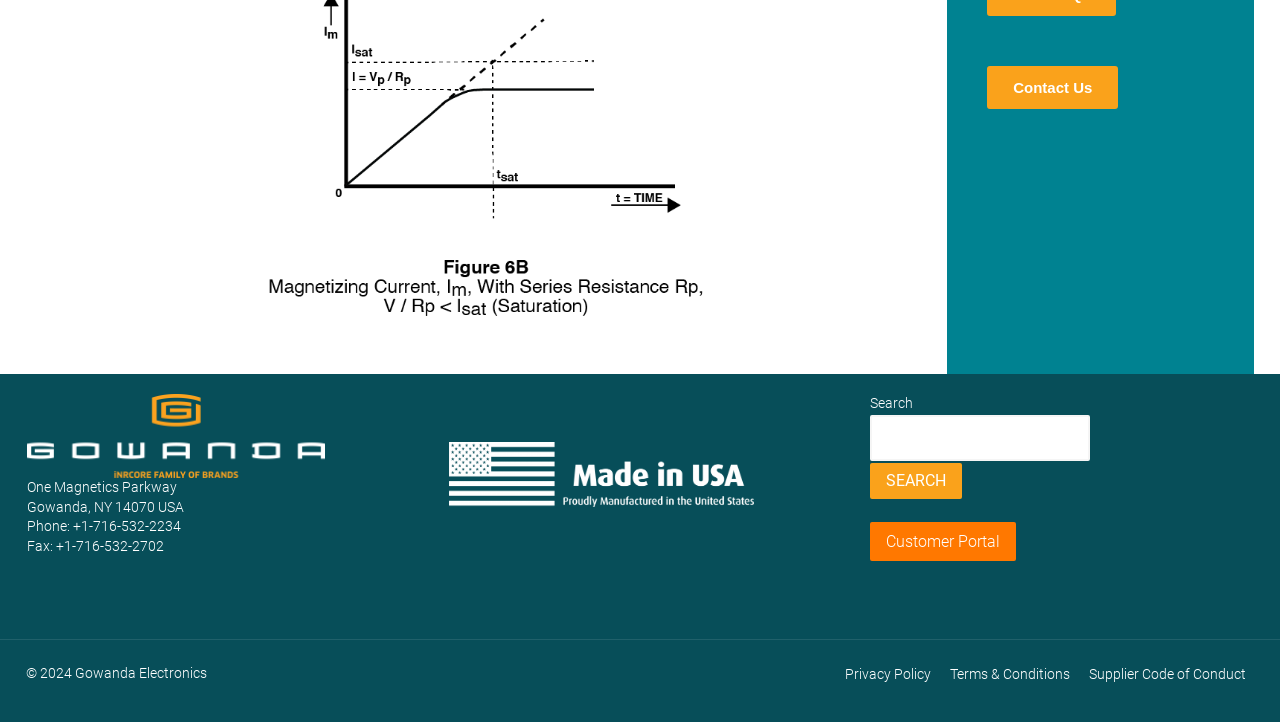For the element described, predict the bounding box coordinates as (top-left x, top-left y, bottom-right x, bottom-right y). All values should be between 0 and 1. Element description: Supplier Code of Conduct

[0.851, 0.923, 0.974, 0.945]